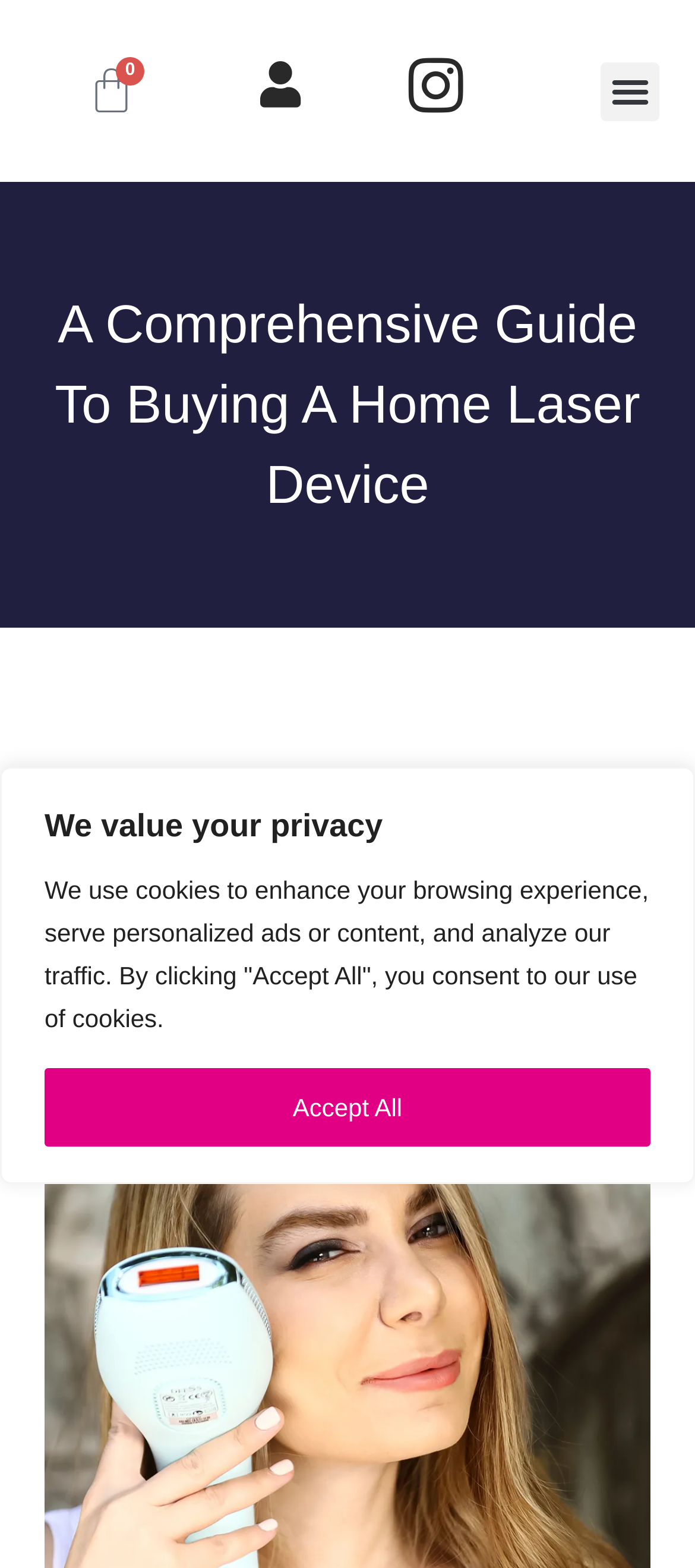Generate a thorough explanation of the webpage's elements.

The webpage is a comprehensive guide to buying a home laser device. At the top of the page, there is a privacy notice that spans the entire width, informing users about the use of cookies and providing an "Accept All" button to consent. Below this notice, there are several navigation links, including a cart icon, a link to an unknown page, an Instagram link, and a menu toggle button, all aligned horizontally.

The main content of the page is headed by a title, "A Comprehensive Guide To Buying A Home Laser Device", which is centered and takes up most of the width. Below the title, there is a date, "October 30, 2023", which is positioned to the left.